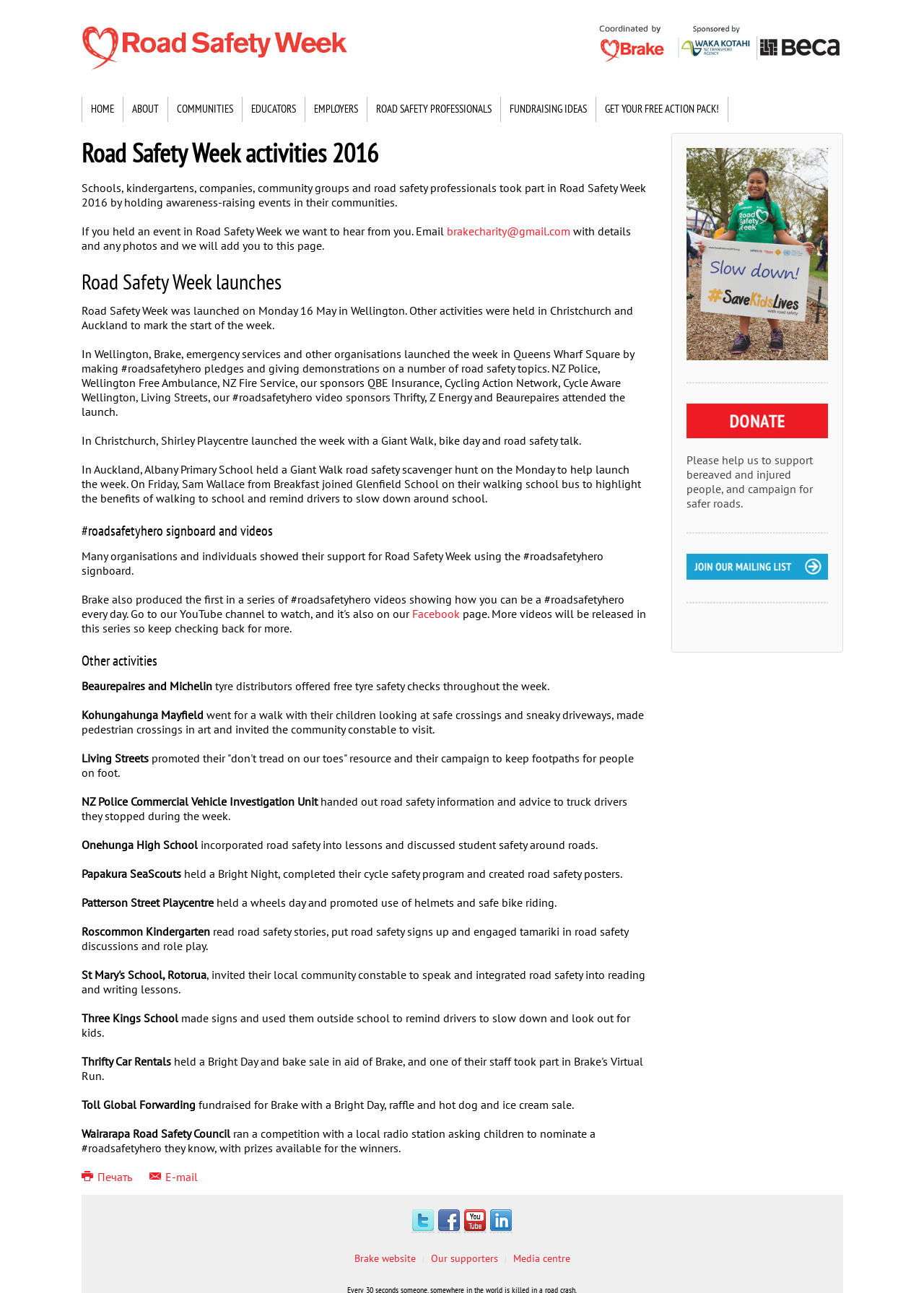How many links are there in the main section of the webpage? Analyze the screenshot and reply with just one word or a short phrase.

14